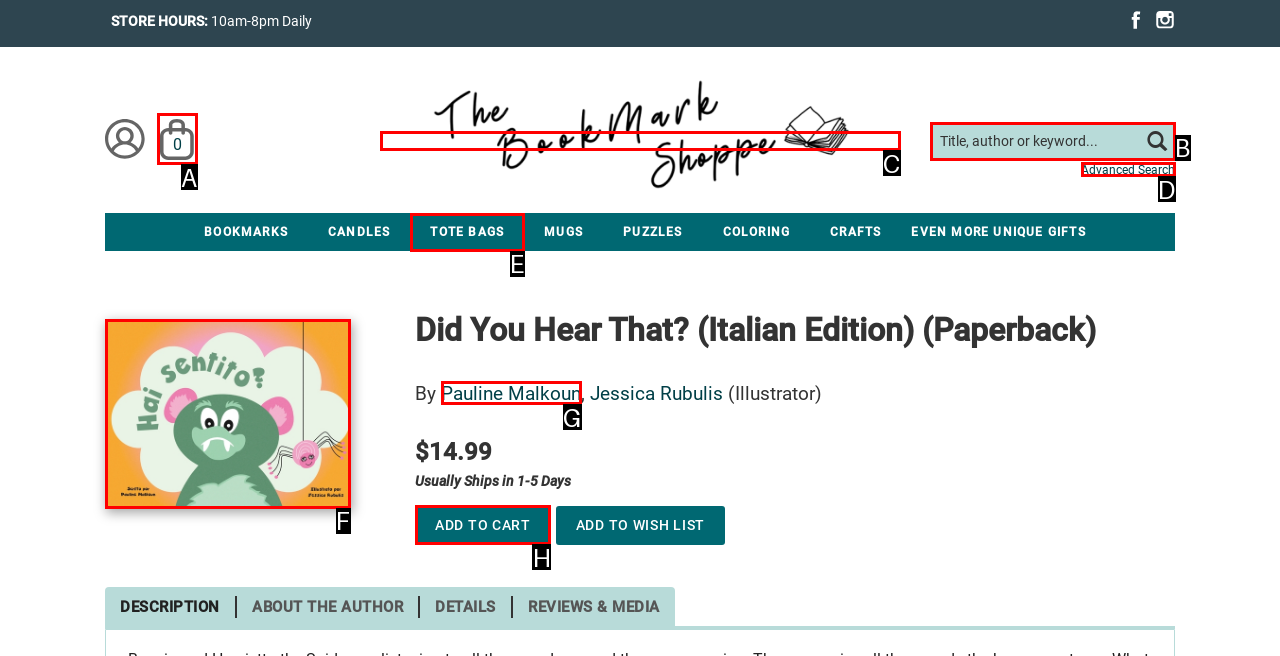Tell me the letter of the correct UI element to click for this instruction: Search for a book. Answer with the letter only.

B